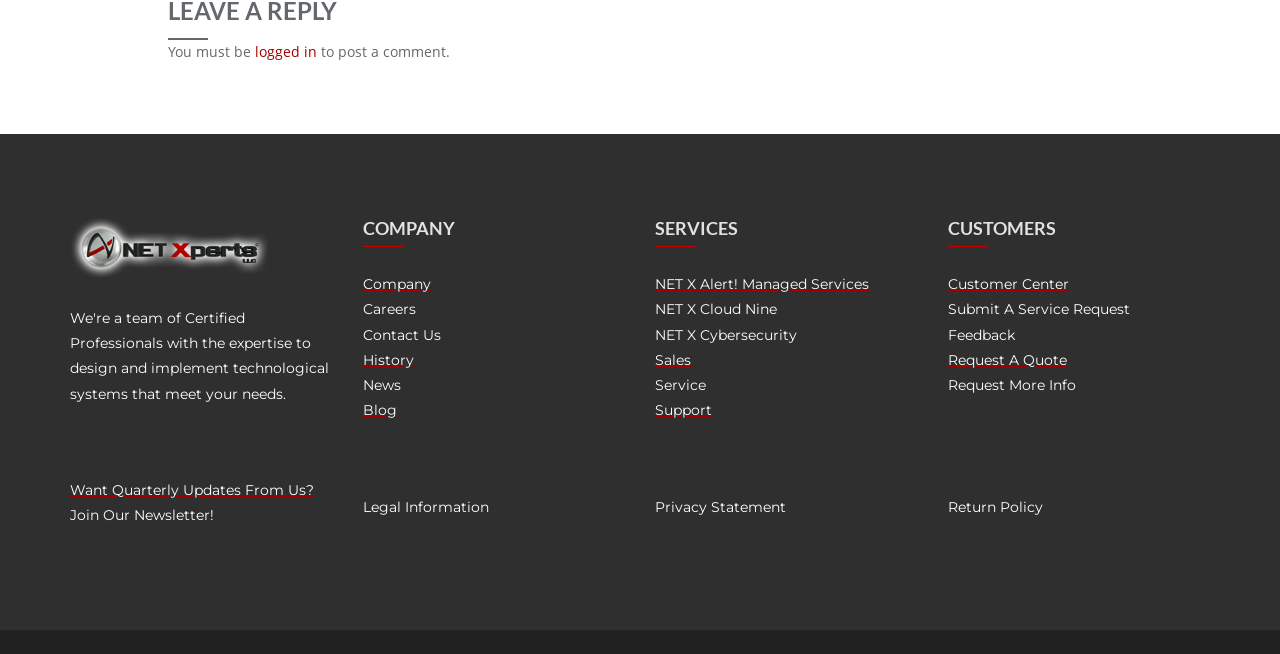Locate the bounding box coordinates of the element that should be clicked to execute the following instruction: "go to Company page".

[0.283, 0.421, 0.336, 0.448]